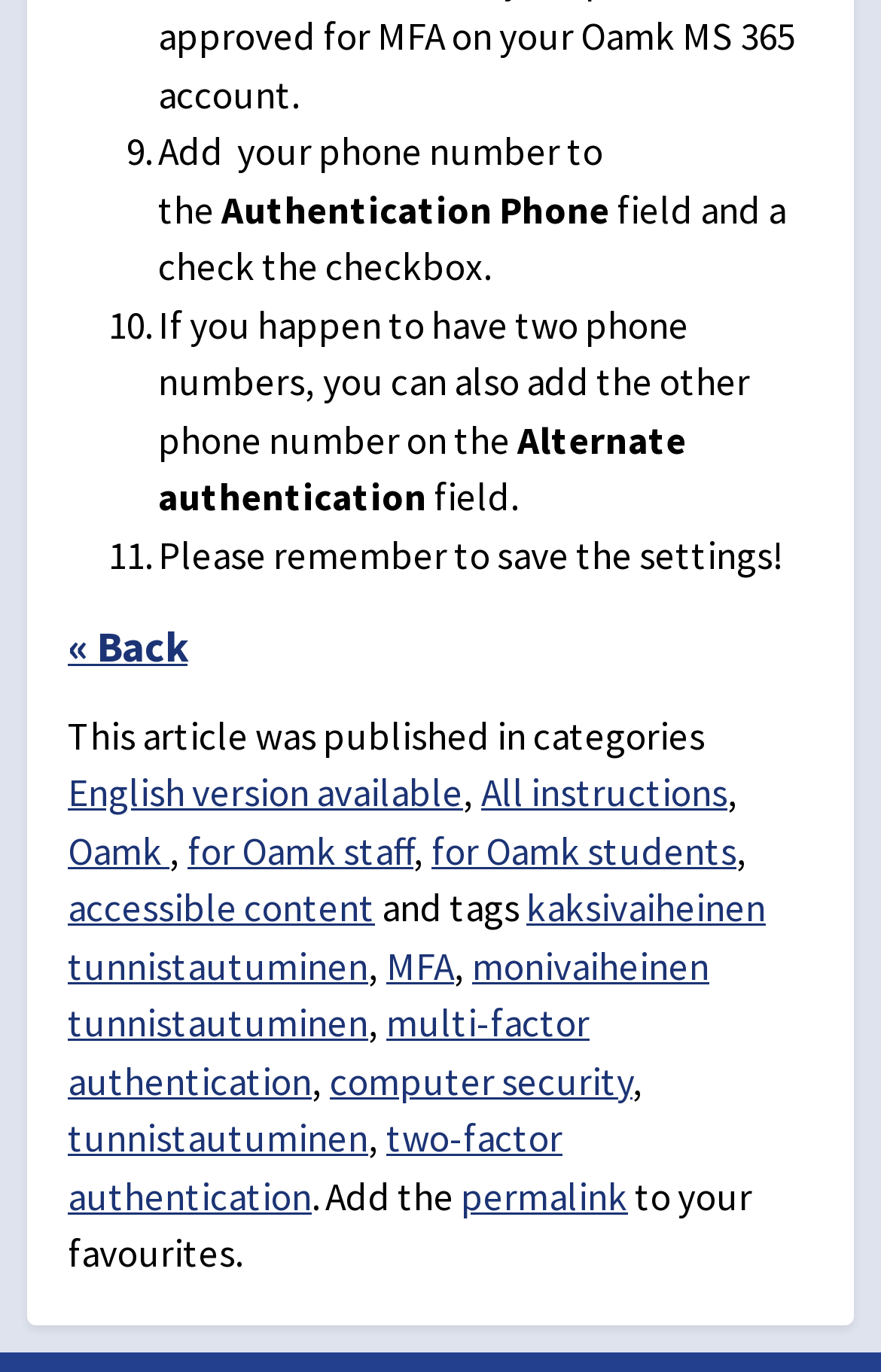Locate the UI element described as follows: "for Oamk students". Return the bounding box coordinates as four float numbers between 0 and 1 in the order [left, top, right, bottom].

[0.49, 0.602, 0.836, 0.638]